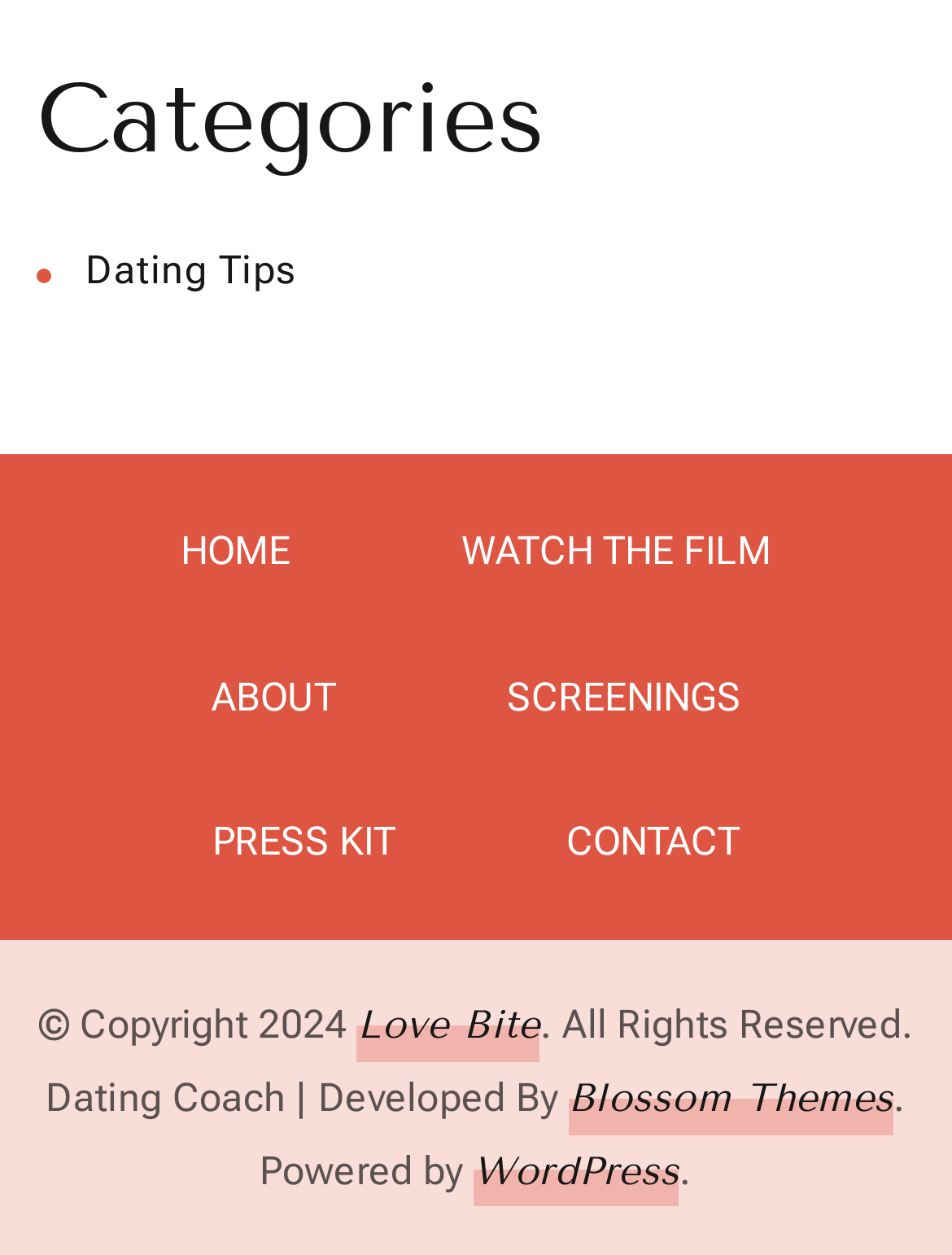Find the bounding box coordinates of the element you need to click on to perform this action: 'go to dating tips'. The coordinates should be represented by four float values between 0 and 1, in the format [left, top, right, bottom].

[0.09, 0.197, 0.312, 0.234]